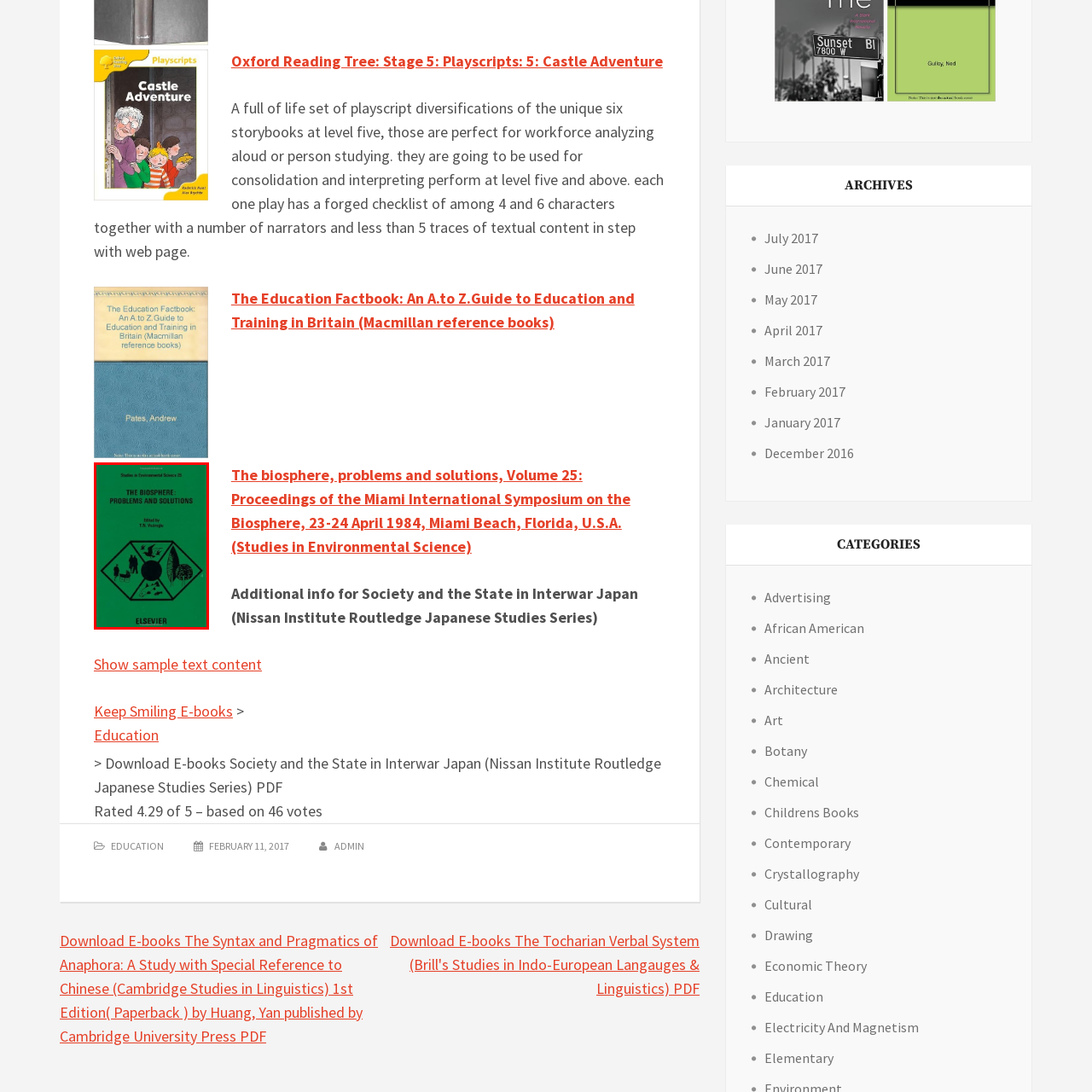Who is the editor of the book?
Concentrate on the image within the red bounding box and respond to the question with a detailed explanation based on the visual information provided.

The editor of the book is T.A. Velthuis, which is mentioned below the title, emphasizing the book's academic credibility.